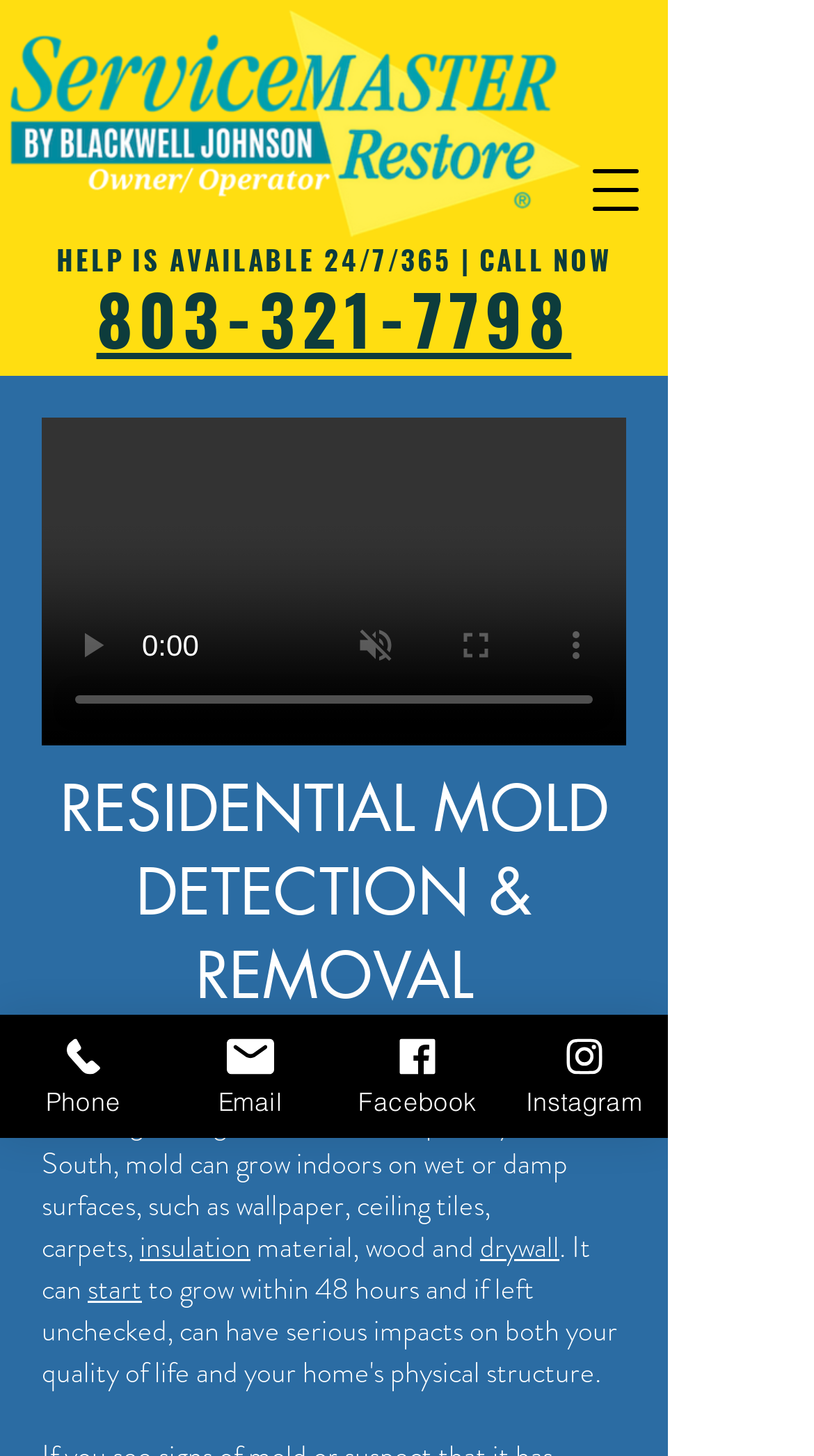Offer an in-depth caption of the entire webpage.

The webpage is about mold remediation services, with a focus on emergency services and 24/7 availability. At the top, there is a prominent heading "HELP IS AVAILABLE 24/7/365 | CALL NOW" followed by a phone number "803-321-7798" which is also a clickable link. 

To the left of the phone number, there is an image "By Blackwell Johnson (1).png". On the top right, there is an "Open navigation menu" button. 

Below the heading, there is a video player with several buttons, including play, unmute, enter full screen, and show more media controls, although they are all disabled. The video time scrubber is also present but disabled. 

Further down, there is a heading "RESIDENTIAL MOLD DETECTION & REMOVAL" followed by a paragraph of text discussing the dangers of mold growth, especially in the South. The text mentions specific materials like insulation, wood, and drywall that can be affected by mold. There are also links to related topics, such as "insulation", "drywall", and "start". 

At the bottom of the page, there are four links to contact the service provider: "Phone", "Email", "Facebook", and "Instagram", each accompanied by a small image.